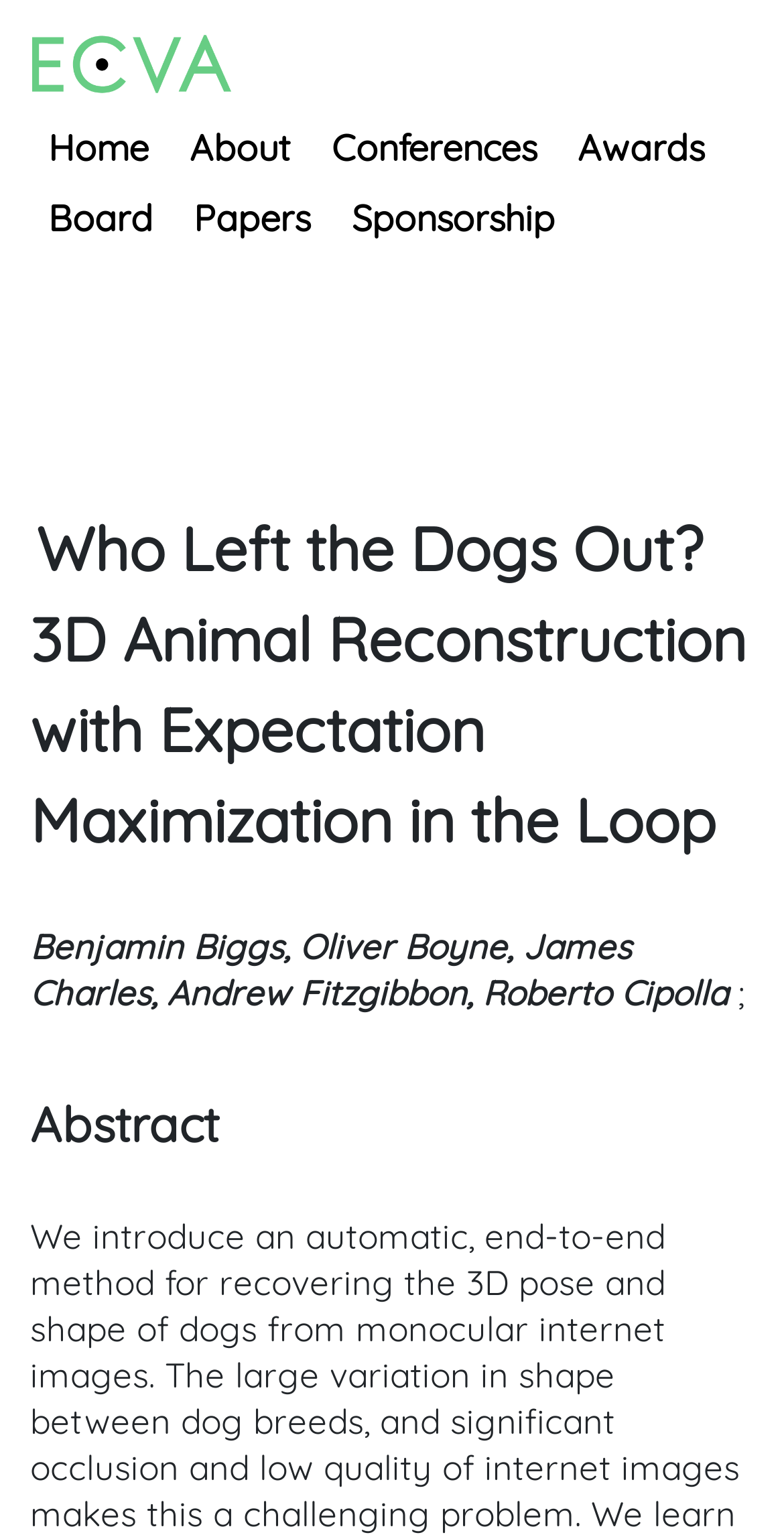Extract the bounding box coordinates of the UI element described by: "Awards". The coordinates should include four float numbers ranging from 0 to 1, e.g., [left, top, right, bottom].

[0.716, 0.073, 0.919, 0.12]